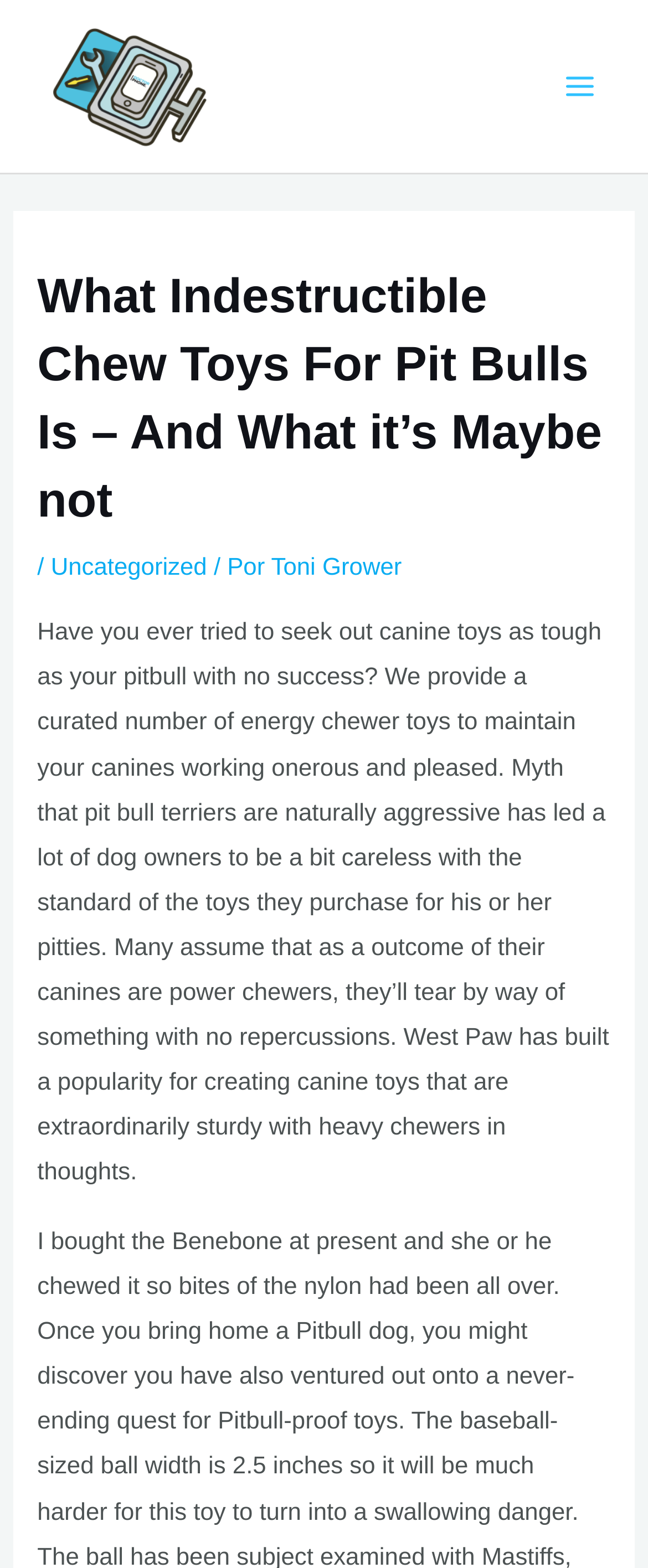Generate a thorough explanation of the webpage's elements.

The webpage appears to be a blog or article page focused on indestructible chew toys for pit bulls. At the top left, there is a logo image with the text "Doctor Phone" next to it, which is also a clickable link. On the top right, there is a "MAIN MENU" button.

Below the logo, there is a large header section that spans almost the entire width of the page. The header contains the title "What Indestructible Chew Toys For Pit Bulls Is – And What it’s Maybe not" in a prominent font size. Below the title, there is a breadcrumb navigation section with links to "Uncategorized" and "Toni Grower", separated by forward slashes.

The main content of the page is a long paragraph of text that discusses the importance of finding durable chew toys for pit bulls. The text explains that many dog owners assume that pit bulls can tear through any toy, but this is a myth, and it's crucial to find toys that can withstand their powerful jaws. The text also mentions West Paw, a brand known for creating extremely durable dog toys.

There are no other notable UI elements or images on the page besides the logo and the menu button. The overall layout is simple and focused on presenting the article's content.